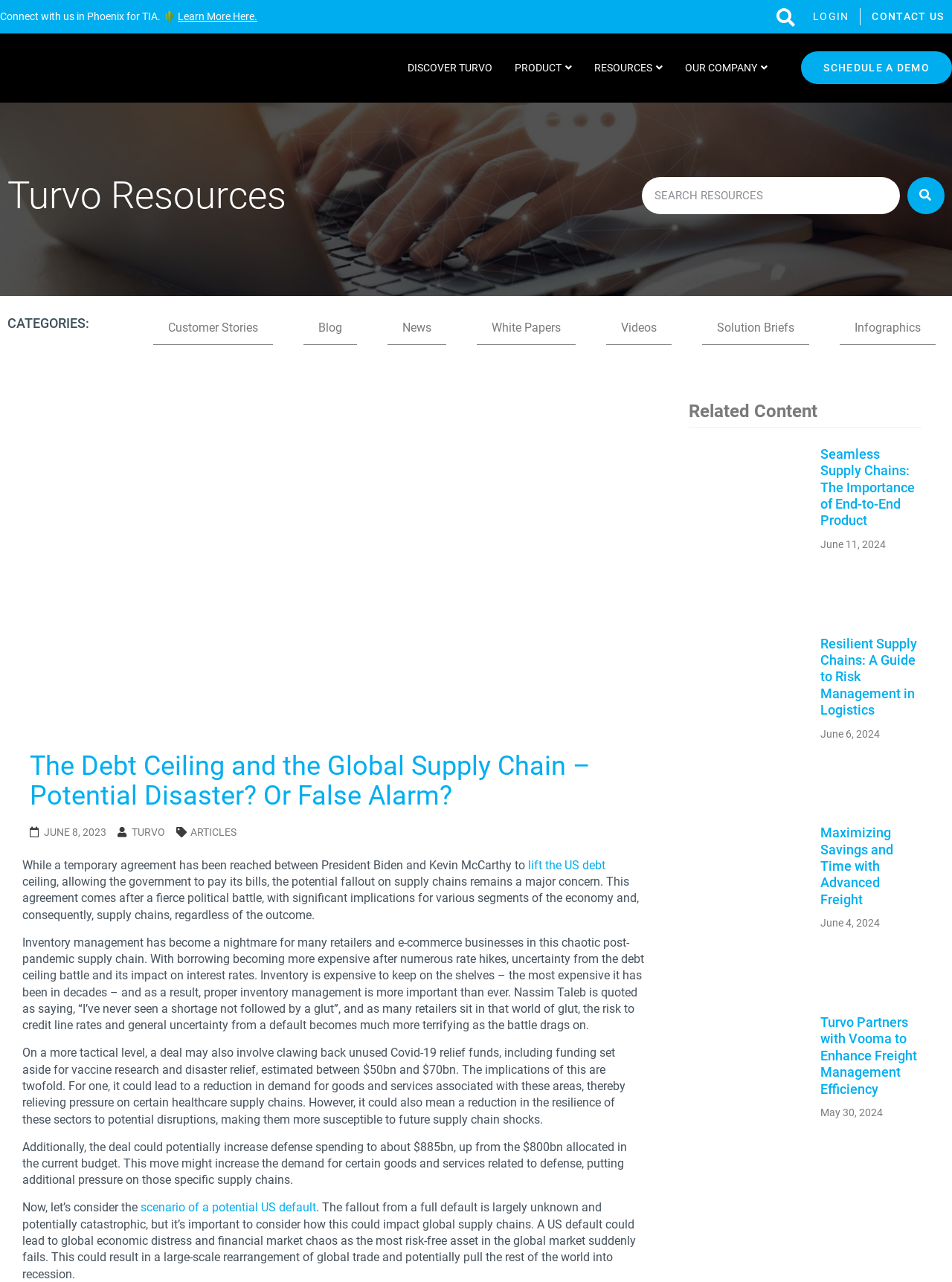Please answer the following question using a single word or phrase: What is the purpose of the search bar?

To search resources